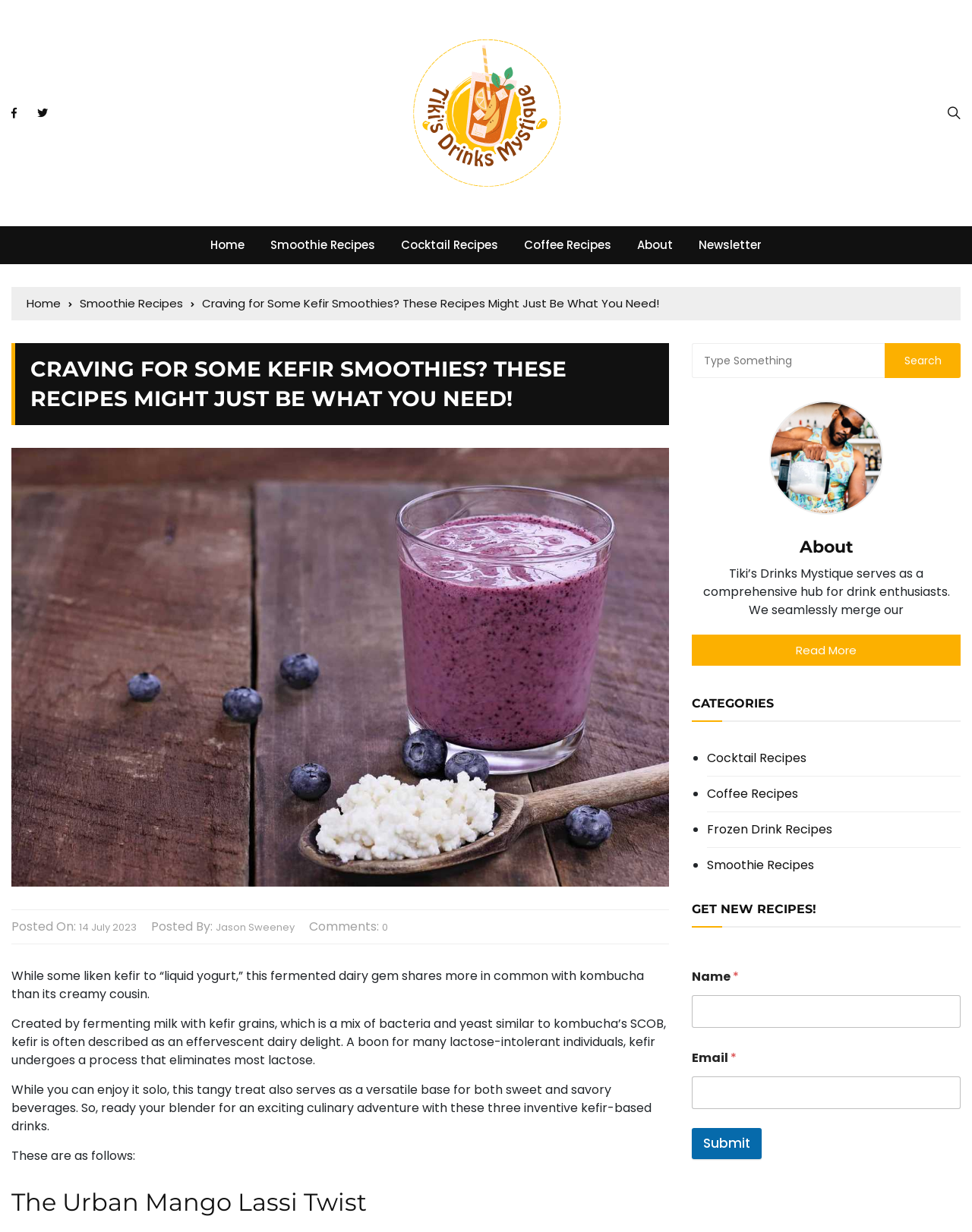Can you find the bounding box coordinates for the UI element given this description: "parent_node: Email * name="wpforms[fields][2]""? Provide the coordinates as four float numbers between 0 and 1: [left, top, right, bottom].

[0.712, 0.874, 0.988, 0.9]